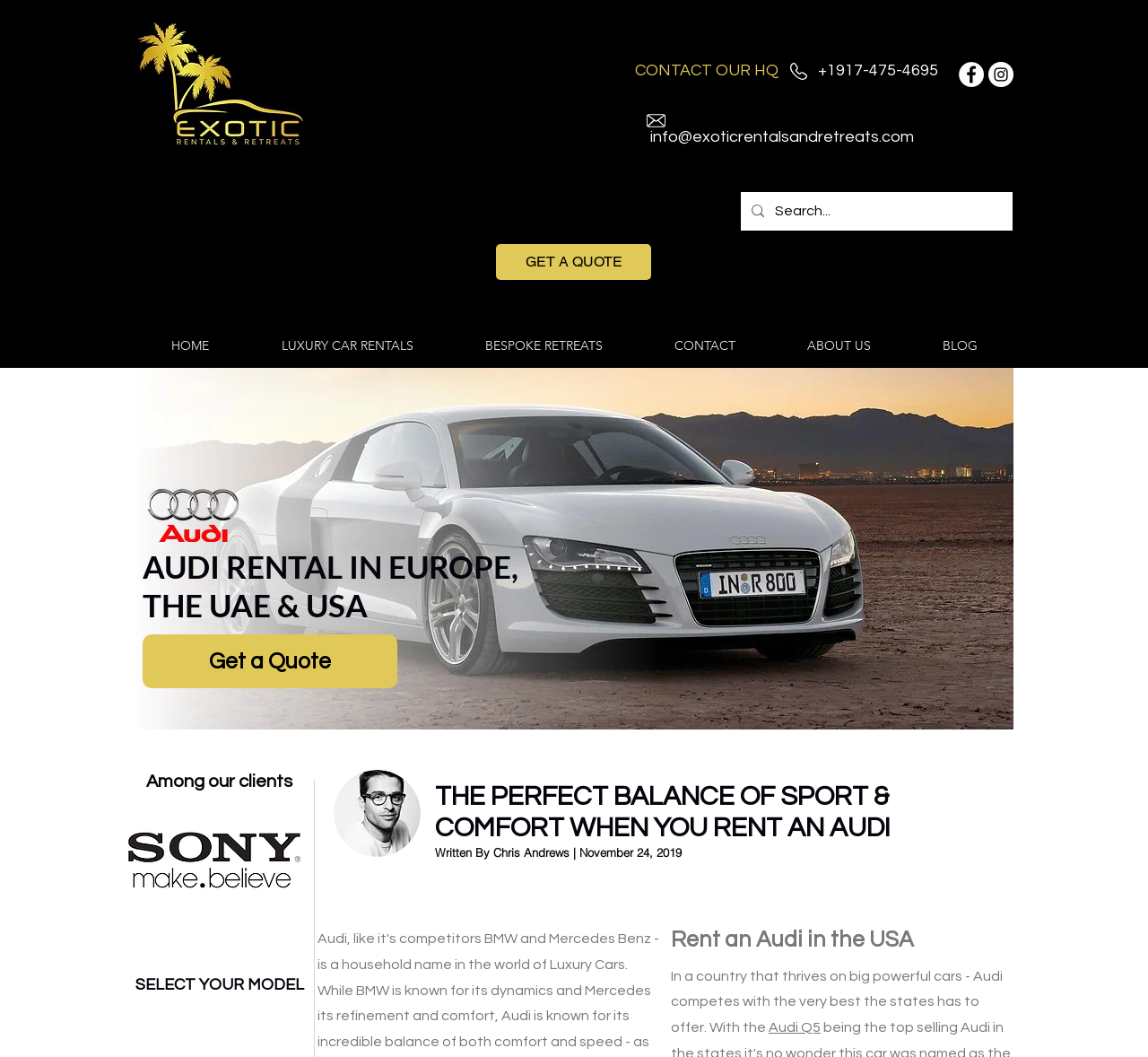Extract the top-level heading from the webpage and provide its text.

AUDI RENTAL IN EUROPE, THE UAE & USA